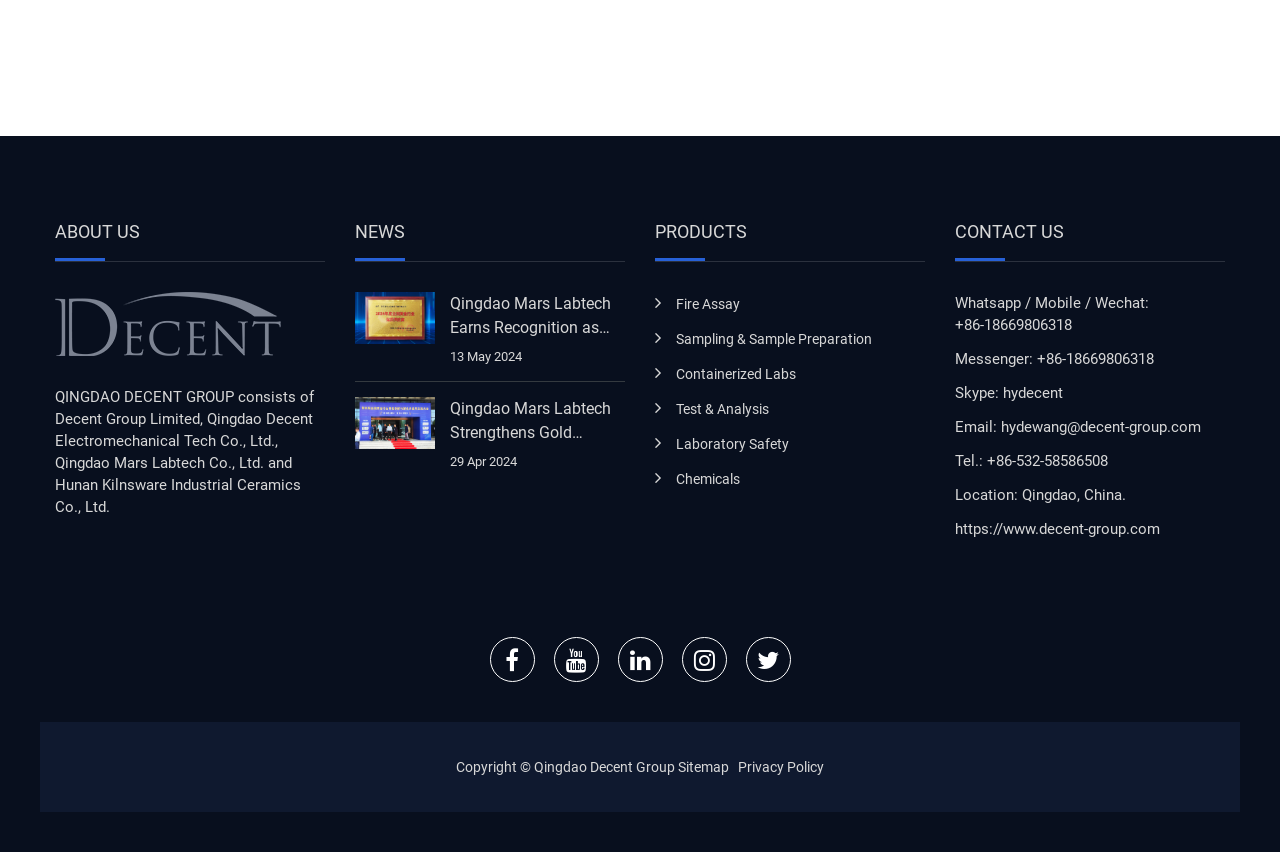Identify the bounding box coordinates for the UI element described by the following text: "Test & Analysis". Provide the coordinates as four float numbers between 0 and 1, in the format [left, top, right, bottom].

[0.512, 0.466, 0.601, 0.493]